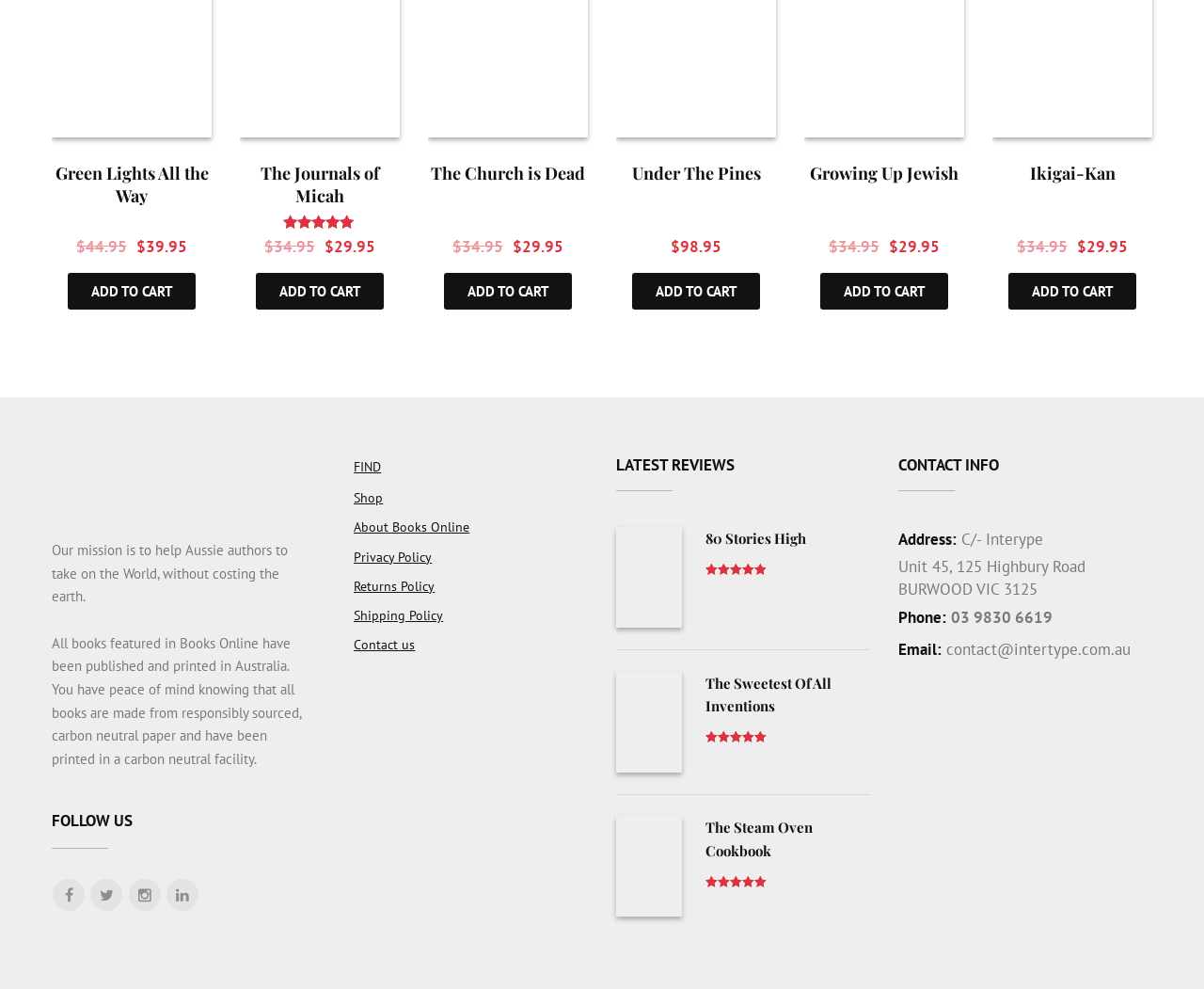Please find the bounding box coordinates for the clickable element needed to perform this instruction: "Click on 'Shop' link".

[0.288, 0.495, 0.318, 0.512]